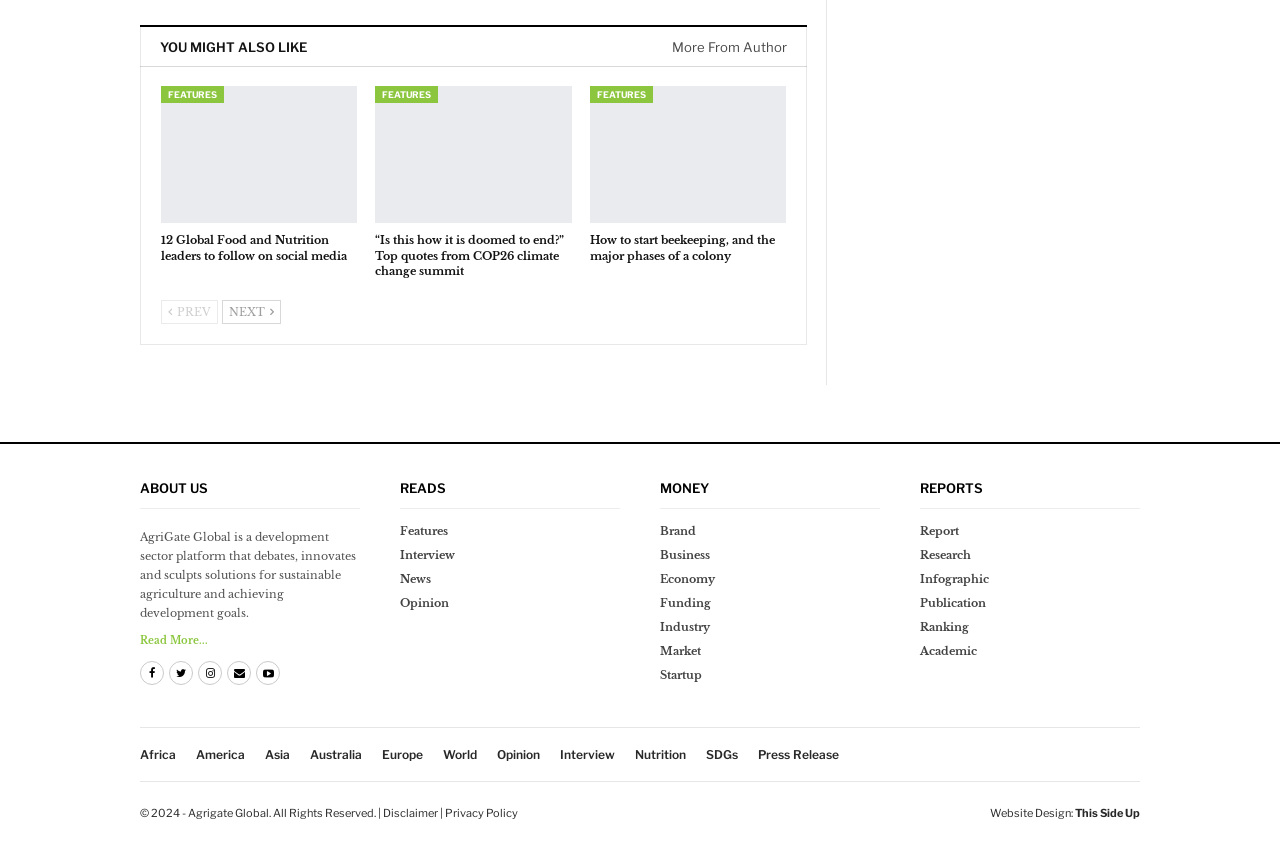Please locate the bounding box coordinates of the element that needs to be clicked to achieve the following instruction: "Read '12 Global Food and Nutrition leaders to follow on social media'". The coordinates should be four float numbers between 0 and 1, i.e., [left, top, right, bottom].

[0.126, 0.102, 0.279, 0.264]